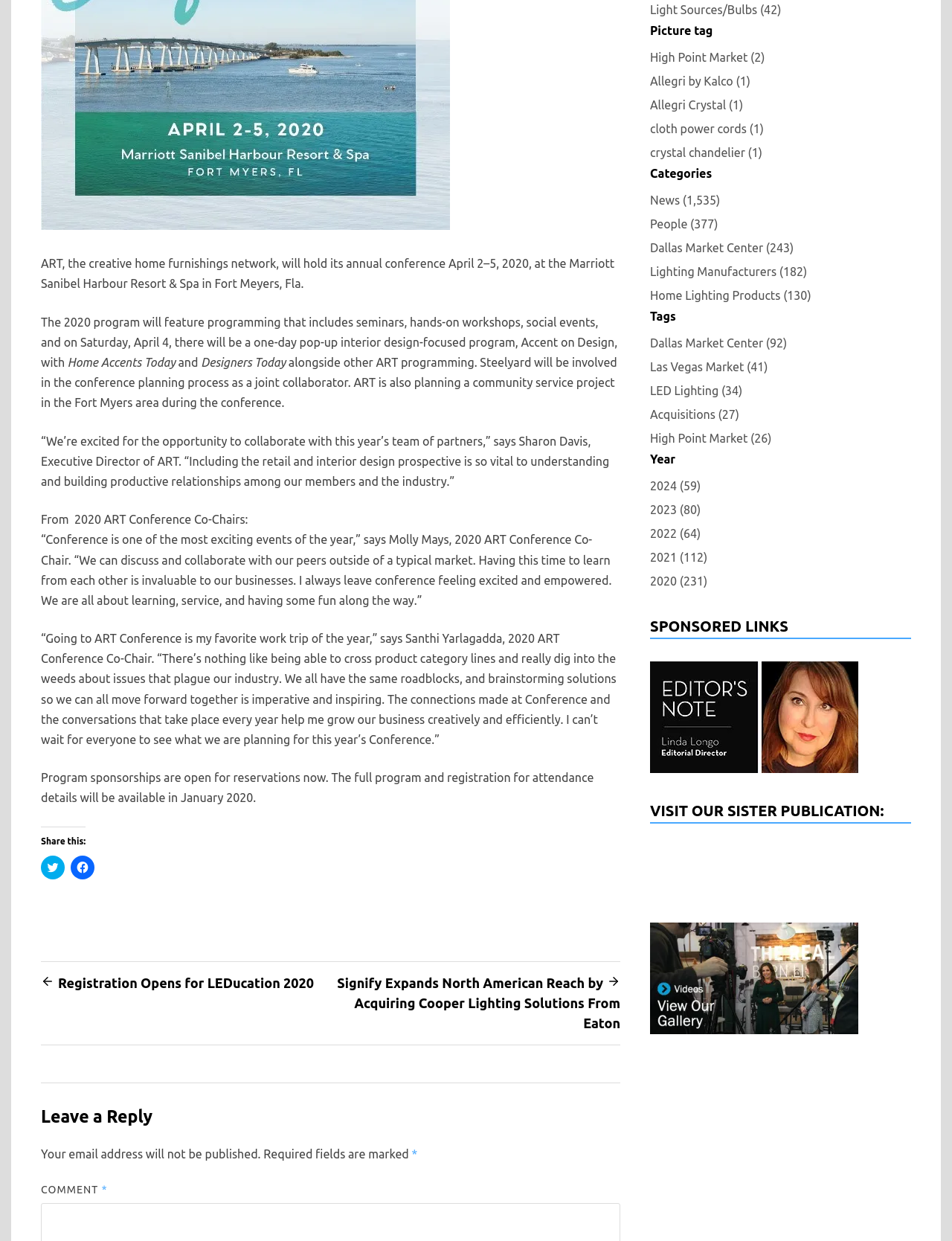Bounding box coordinates are given in the format (top-left x, top-left y, bottom-right x, bottom-right y). All values should be floating point numbers between 0 and 1. Provide the bounding box coordinate for the UI element described as: crystal chandelier (1)

[0.683, 0.115, 0.801, 0.131]